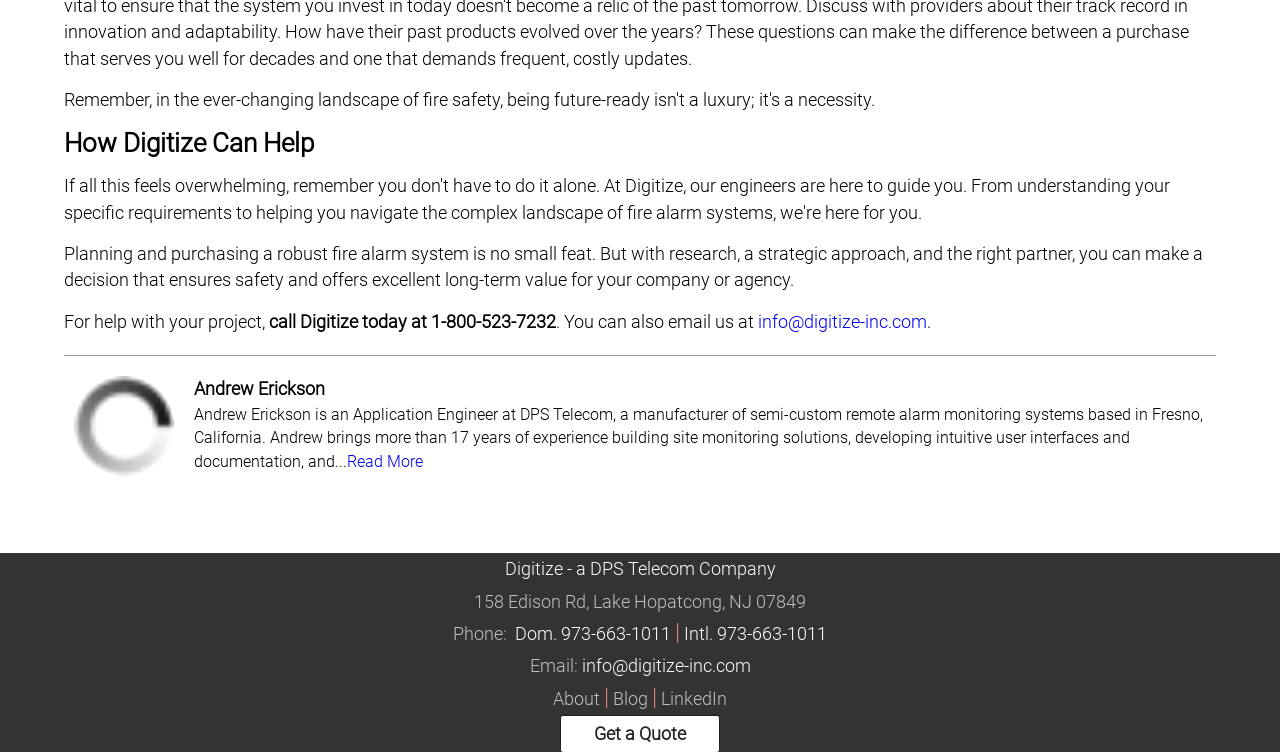Given the element description info@digitize-inc.com, specify the bounding box coordinates of the corresponding UI element in the format (top-left x, top-left y, bottom-right x, bottom-right y). All values must be between 0 and 1.

[0.454, 0.873, 0.586, 0.9]